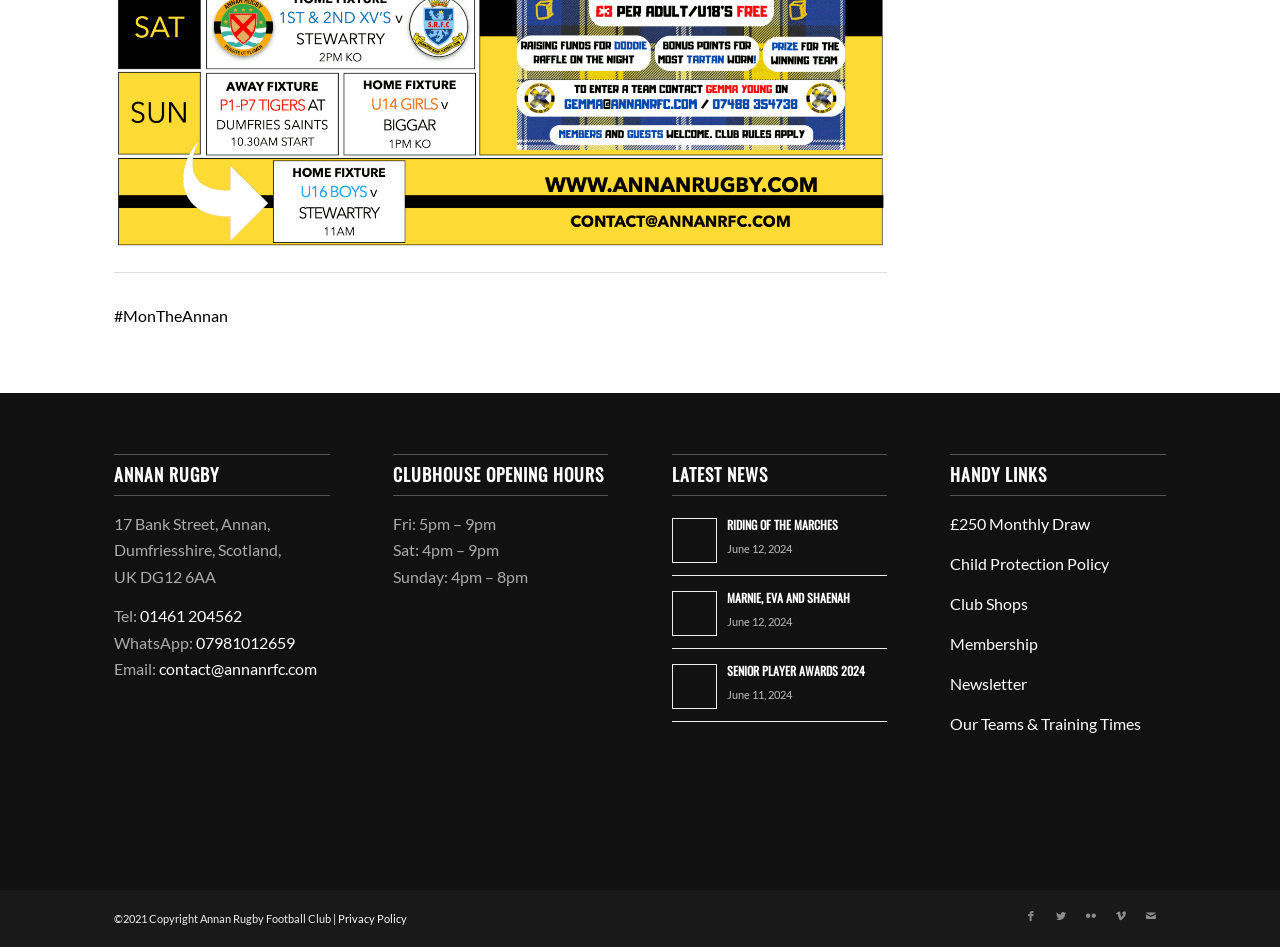Based on the visual content of the image, answer the question thoroughly: What social media platforms does the rugby club have links to?

The social media platforms that the rugby club has links to can be found at the bottom of the webpage, where there are links to Facebook, Twitter, Flickr, Vimeo, and Mail.